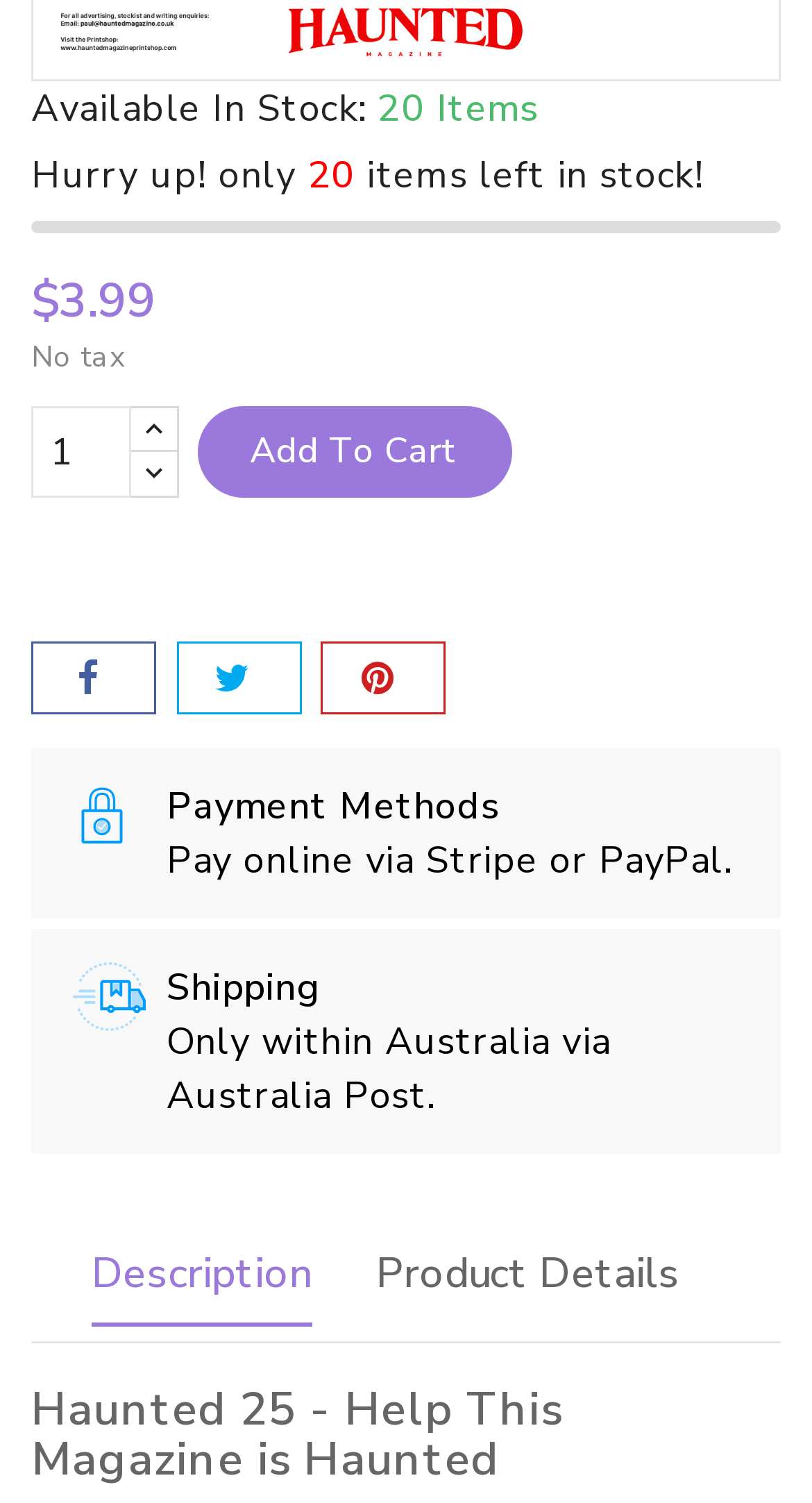Please identify the bounding box coordinates for the region that you need to click to follow this instruction: "Change the quantity".

[0.038, 0.27, 0.162, 0.331]